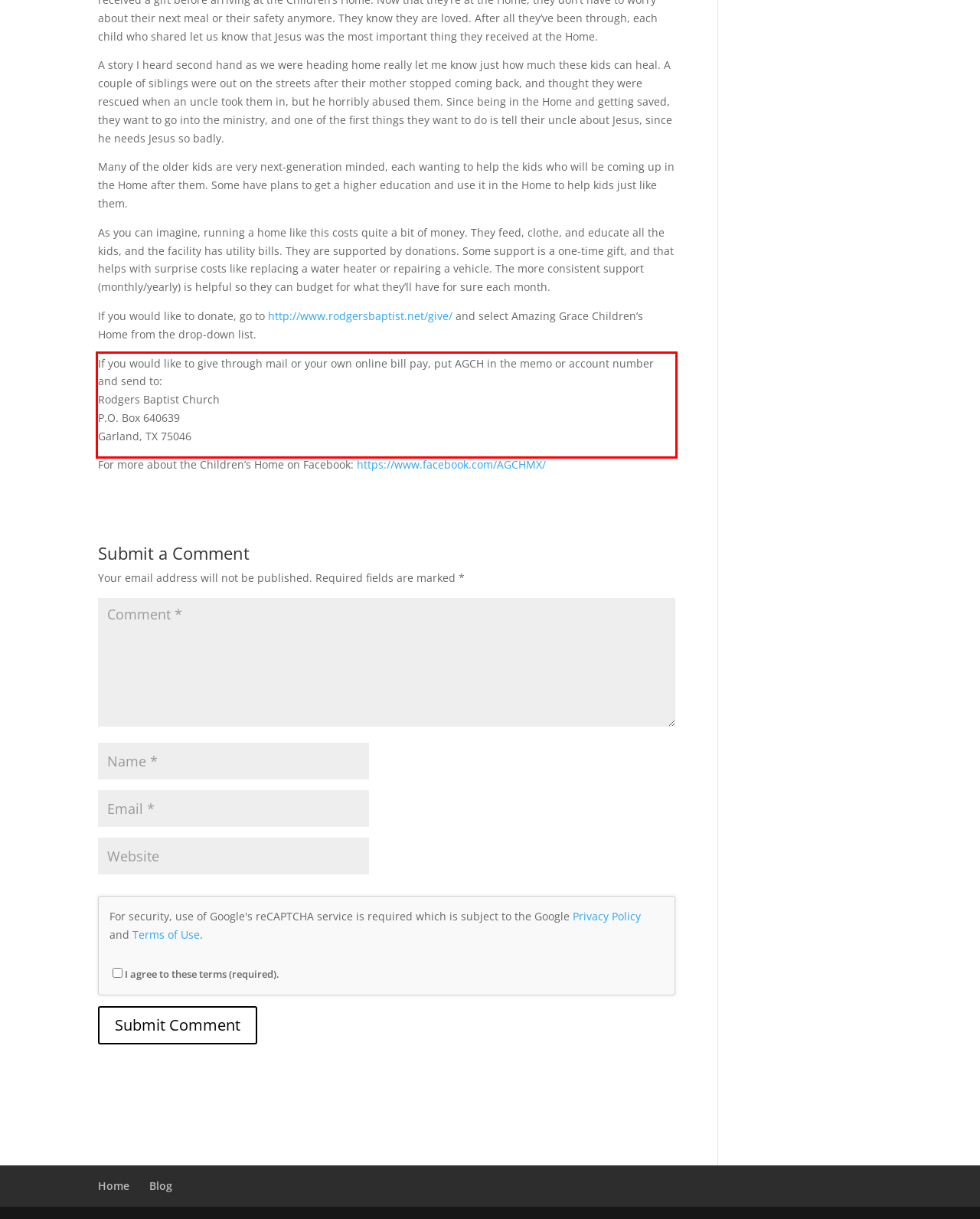Identify and transcribe the text content enclosed by the red bounding box in the given screenshot.

If you would like to give through mail or your own online bill pay, put AGCH in the memo or account number and send to: Rodgers Baptist Church P.O. Box 640639 Garland, TX 75046